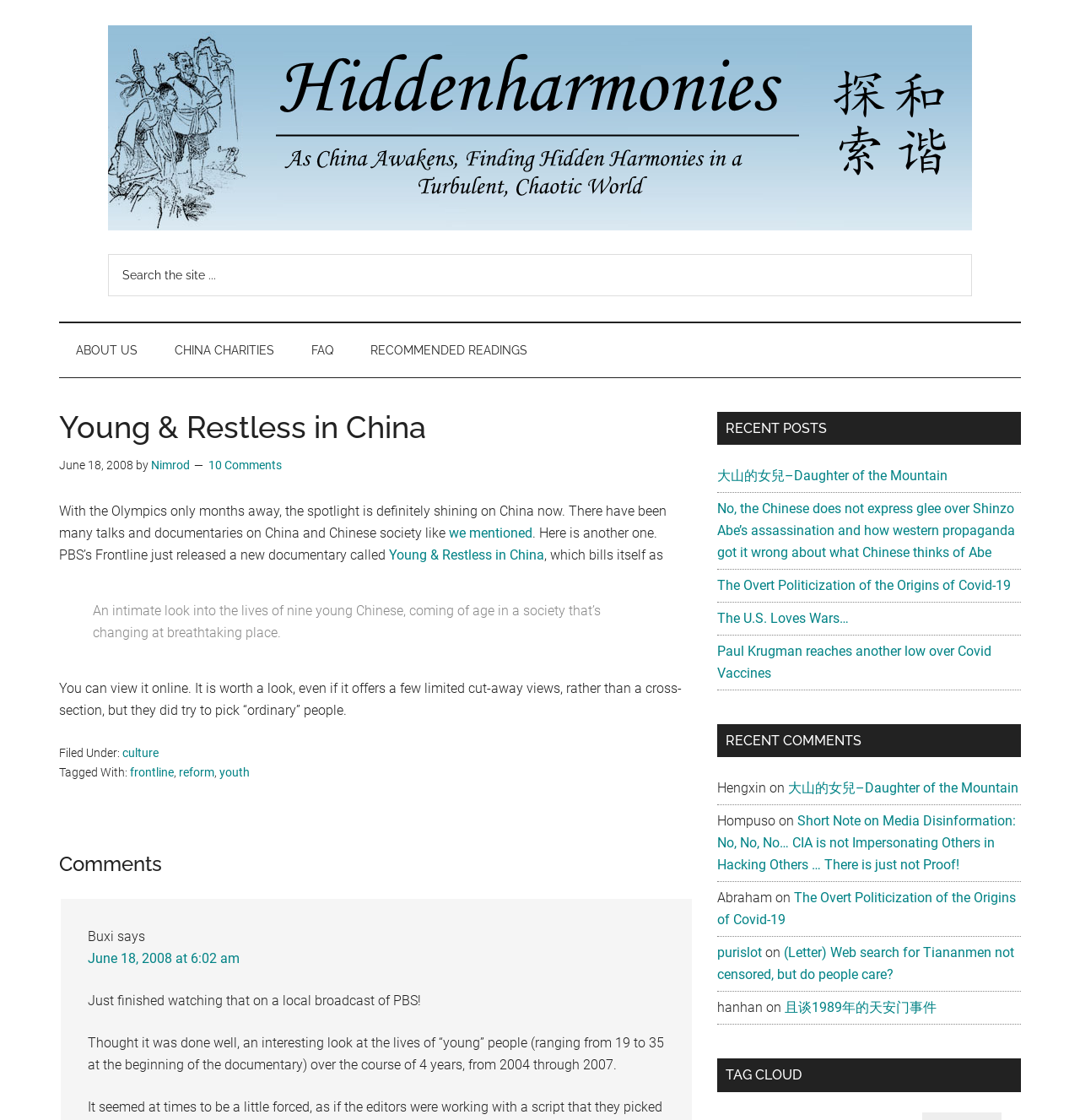With reference to the image, please provide a detailed answer to the following question: How many recent posts are listed in the sidebar?

In the primary sidebar, there is a section called 'RECENT POSTS' that lists five recent posts, including '大山的女兒–Daughter of the Mountain', 'No, the Chinese does not express glee over Shinzo Abe’s assassination and how western propaganda got it wrong about what Chinese thinks of Abe', and three others.